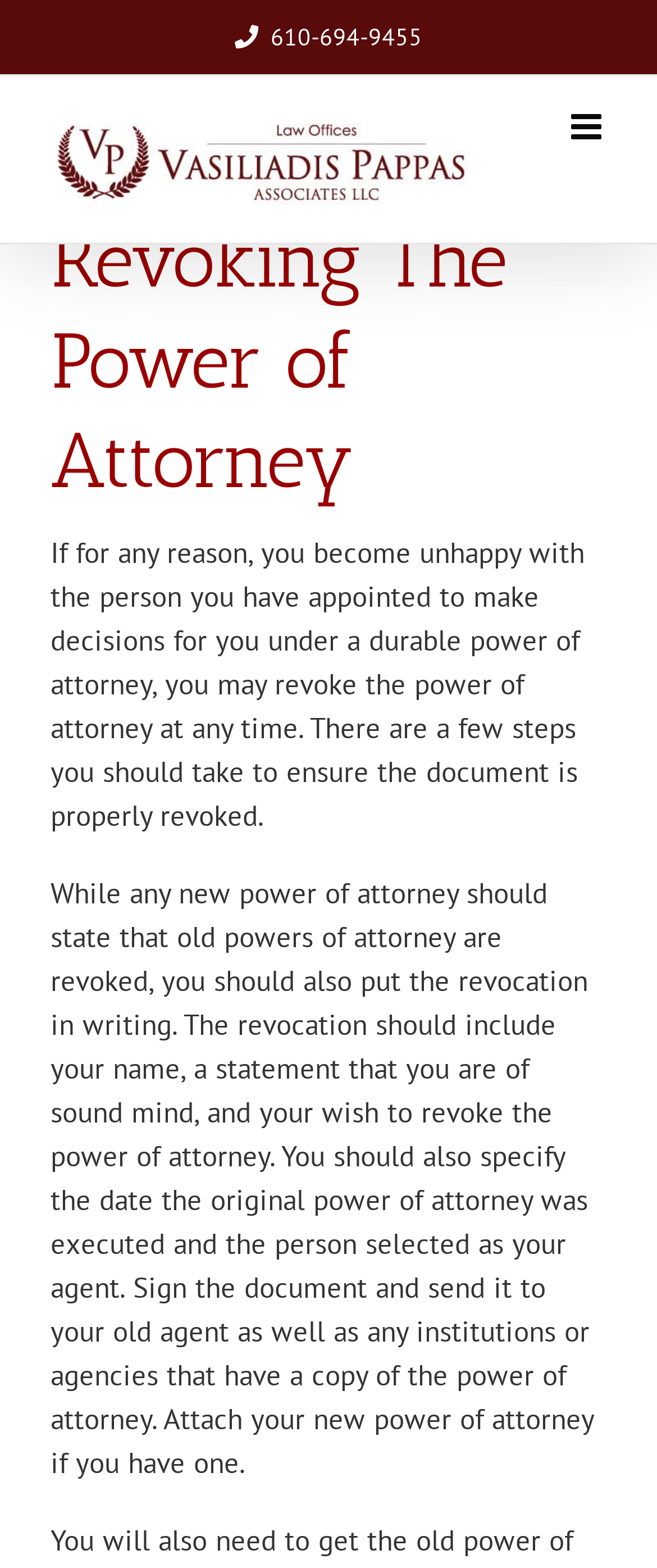Locate the headline of the webpage and generate its content.

Revoking The Power of Attorney